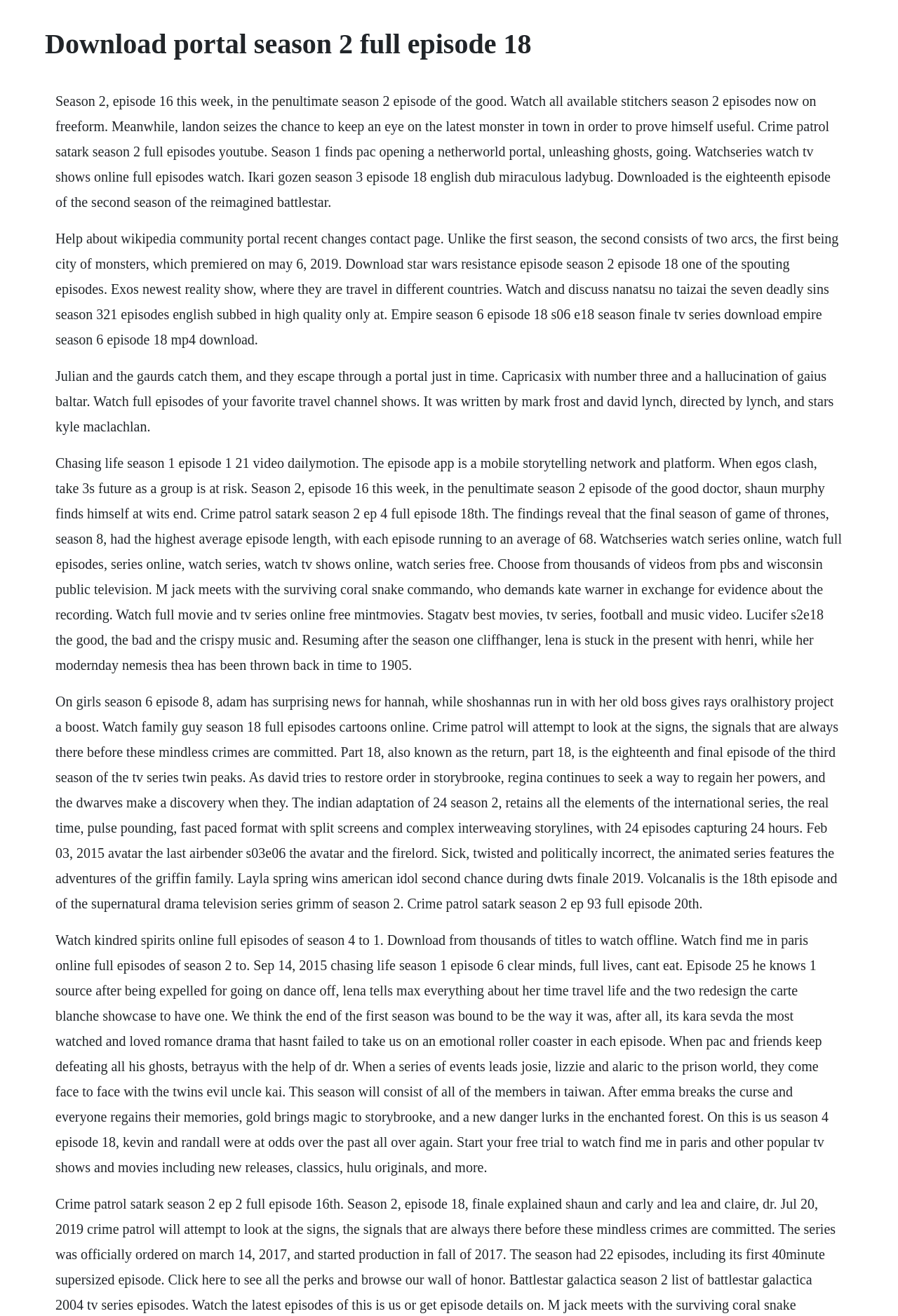Give a succinct answer to this question in a single word or phrase: 
Is there a specific season mentioned on this webpage?

Yes